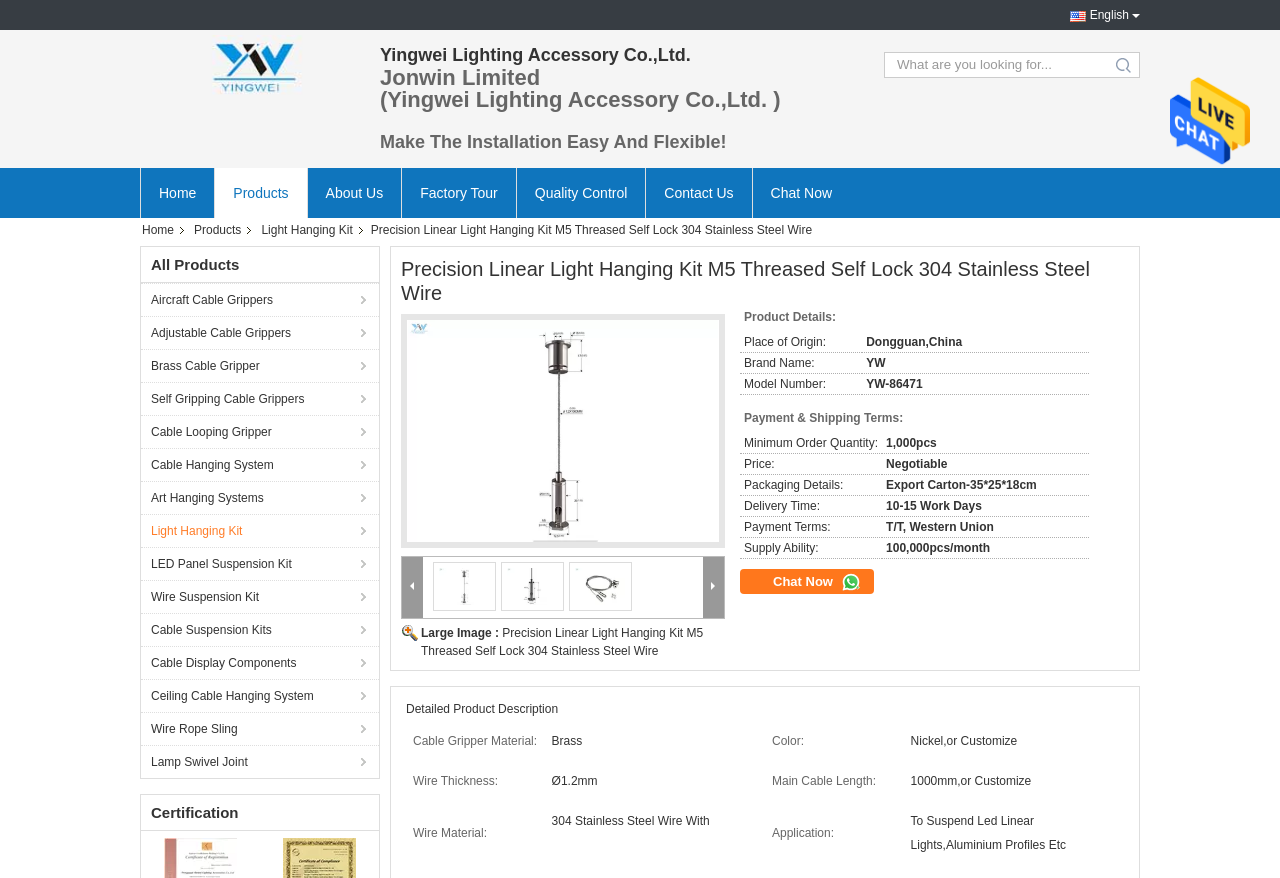Given the webpage screenshot, identify the bounding box of the UI element that matches this description: "Brass Cable Gripper".

[0.11, 0.397, 0.296, 0.435]